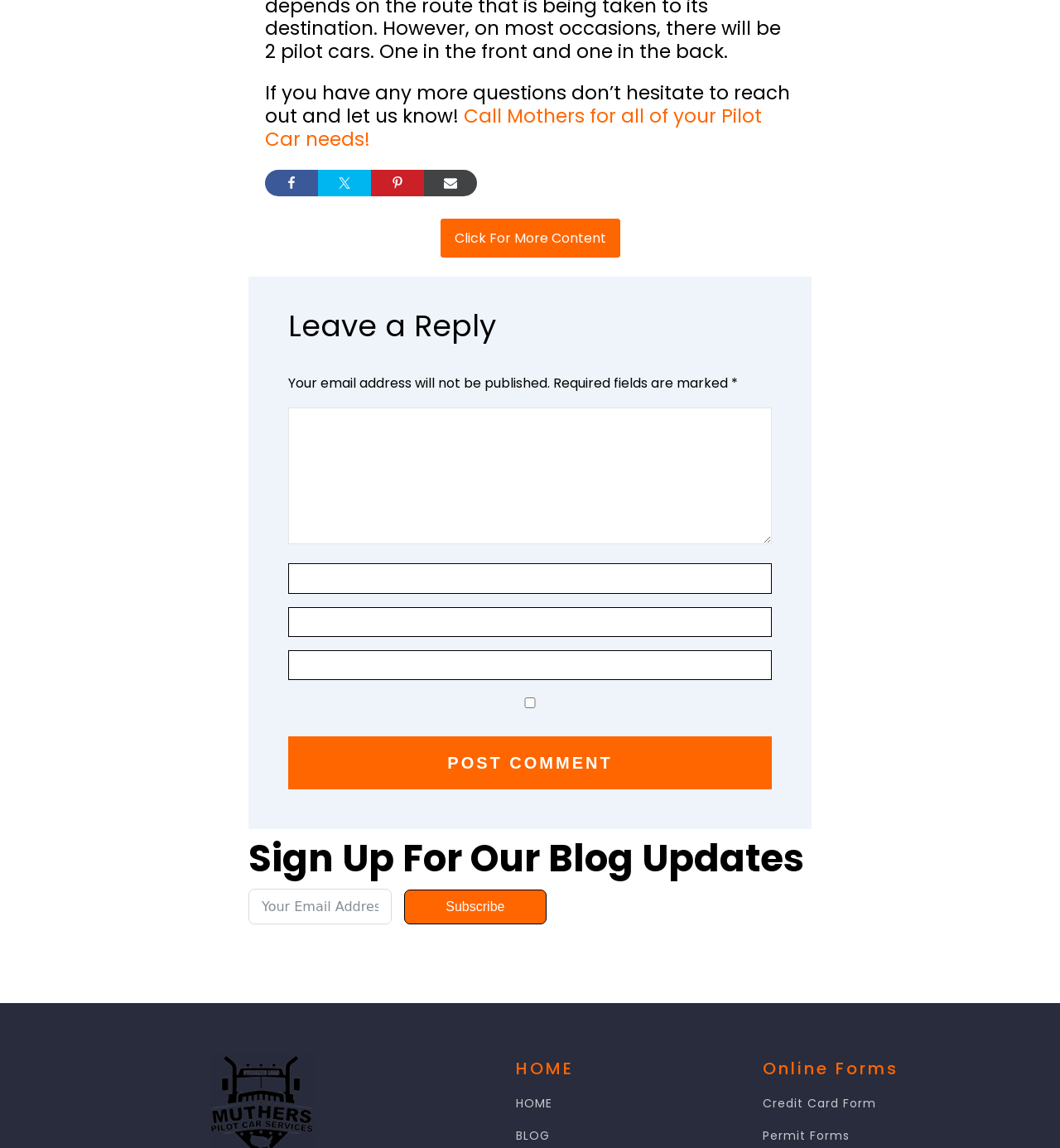Please provide a one-word or phrase answer to the question: 
What is the 'Leave a Reply' section for?

Commenting